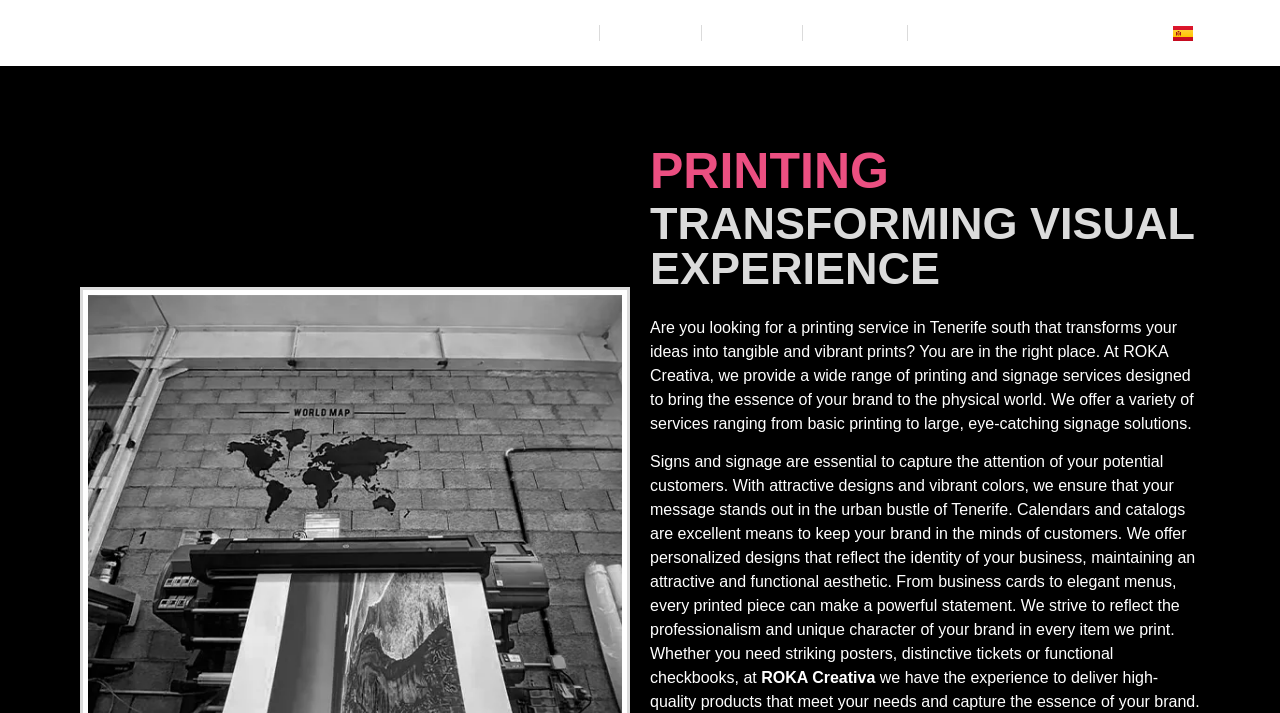Please find the bounding box coordinates of the element's region to be clicked to carry out this instruction: "View Servicios page".

[0.469, 0.014, 0.548, 0.079]